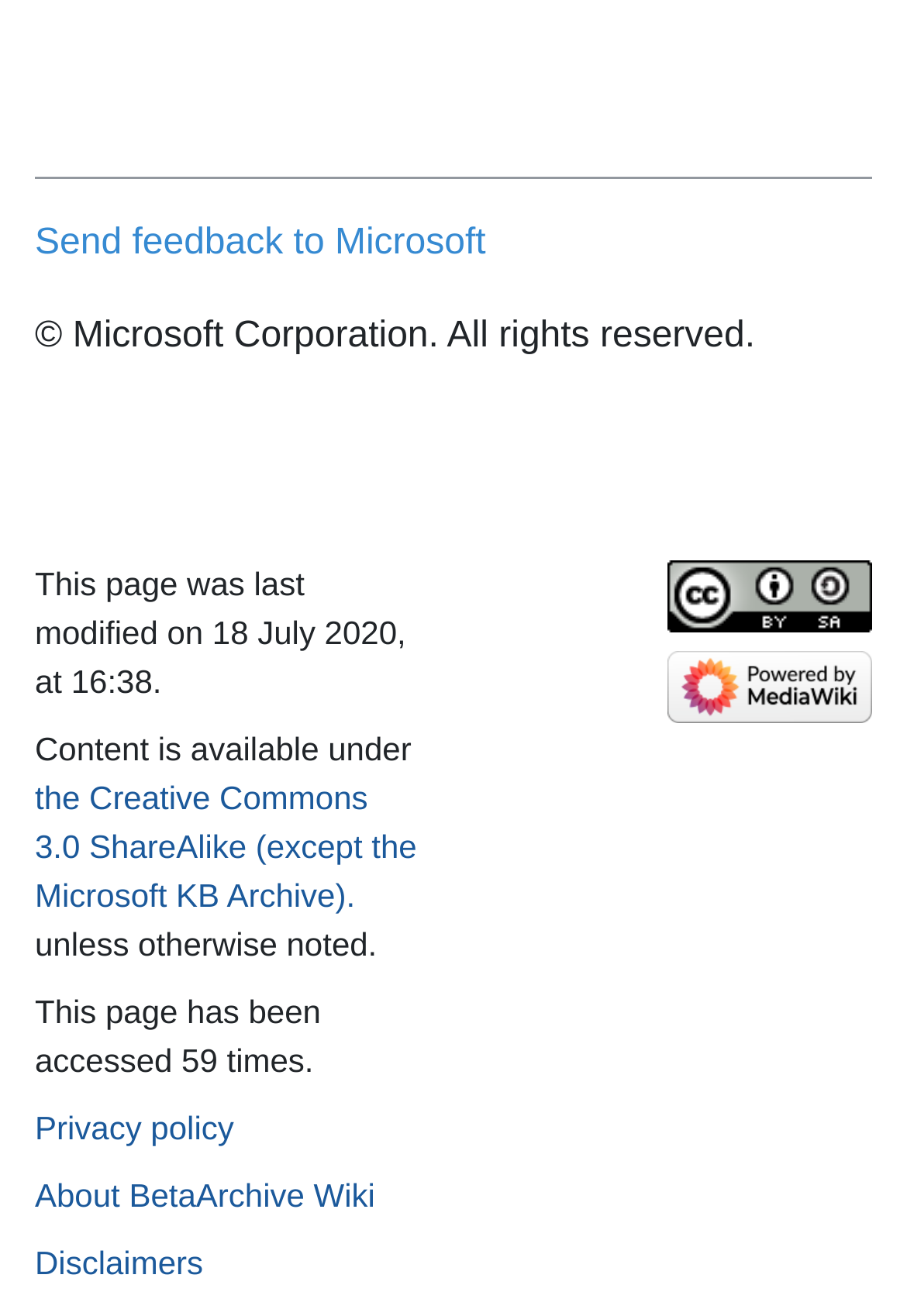Utilize the details in the image to thoroughly answer the following question: When was the webpage last modified?

The answer can be found at the bottom of the webpage, where it says 'This page was last modified on 18 July 2020, at 16:38.' This indicates that the webpage was last modified on the specified date and time.